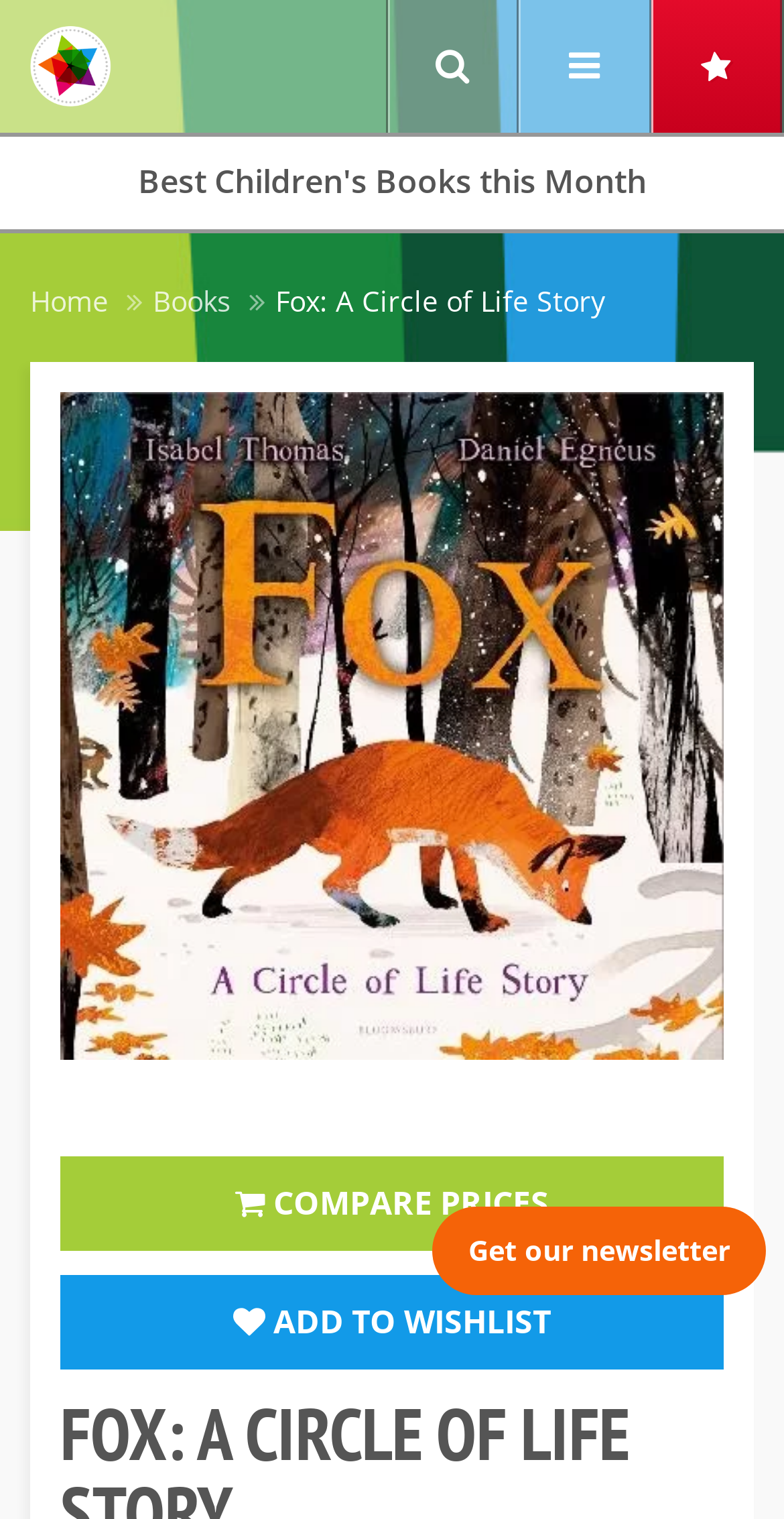What is the function of the 'COMPARE PRICES' button?
Refer to the image and give a detailed answer to the query.

I examined the StaticText element 'COMPARE PRICES' and inferred that its function is to allow users to compare prices of the book 'Fox: A Circle of Life Story'.